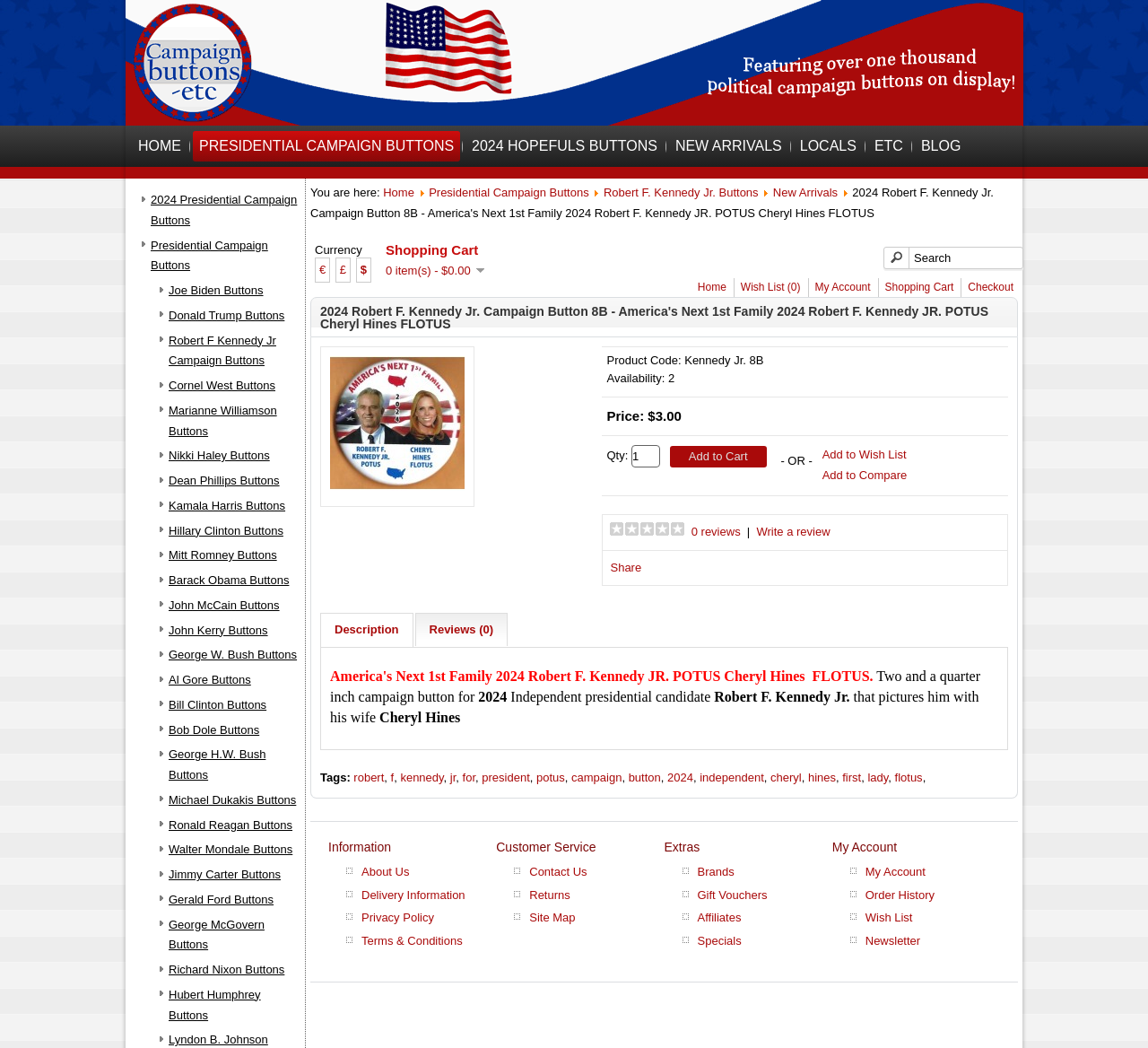How many items are in the shopping cart?
Look at the screenshot and give a one-word or phrase answer.

0